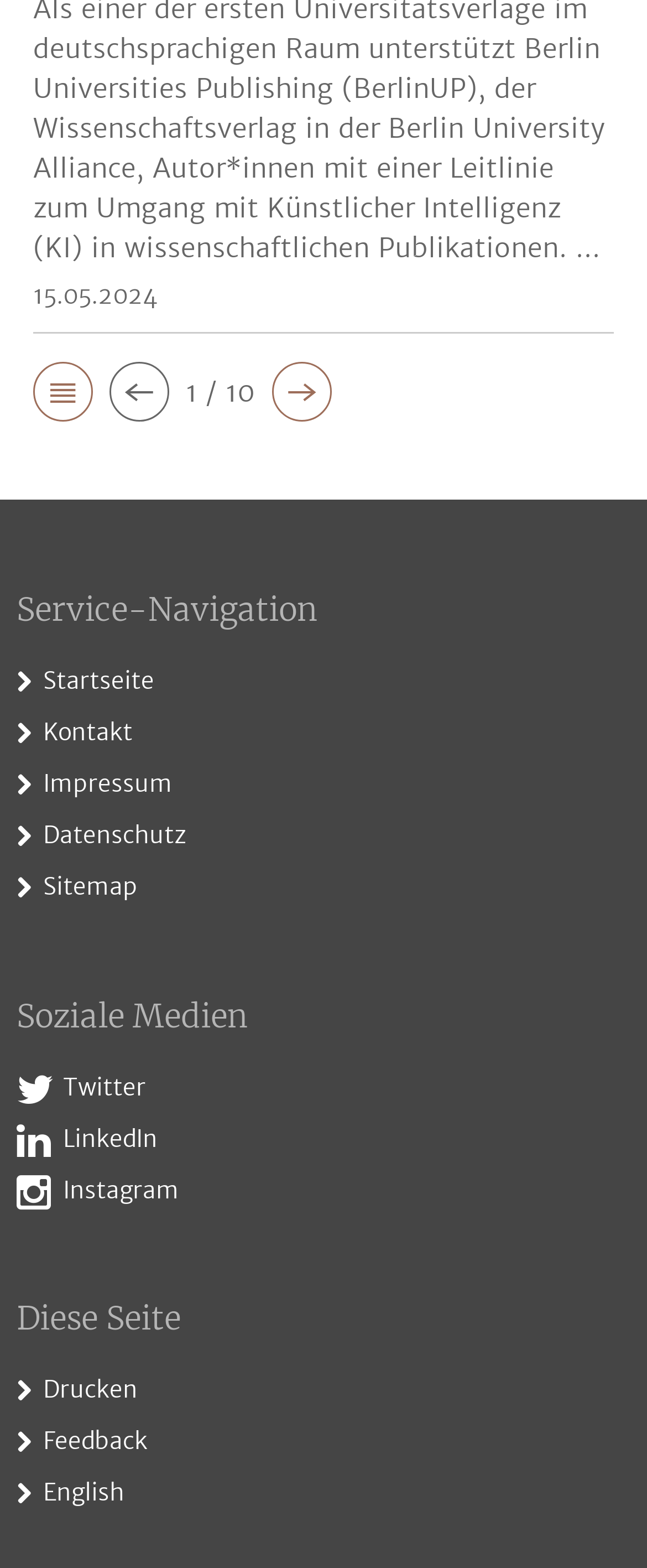Identify the bounding box coordinates of the part that should be clicked to carry out this instruction: "go back".

[0.051, 0.229, 0.144, 0.271]